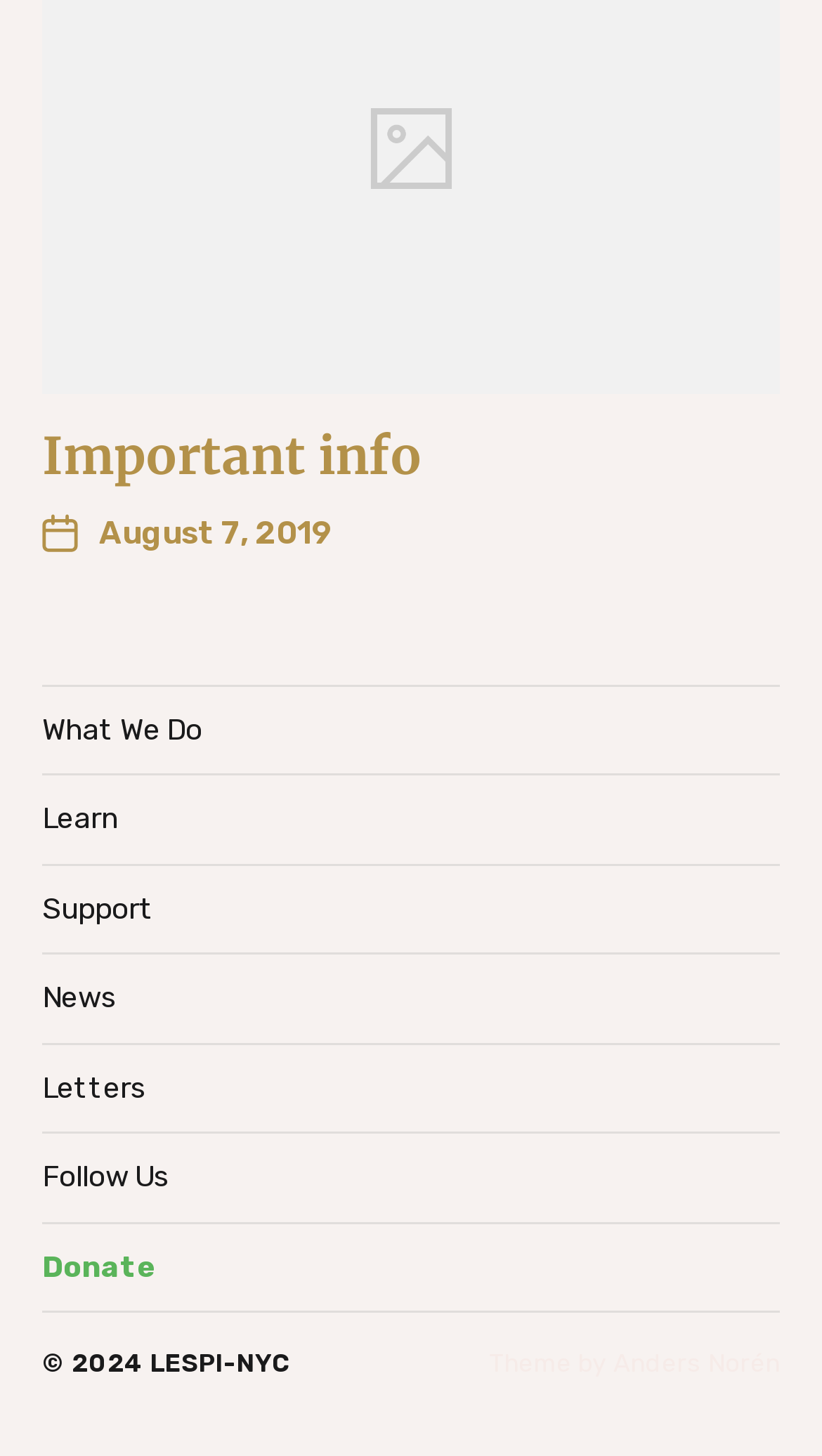Determine the bounding box coordinates for the HTML element described here: "No Comments".

None